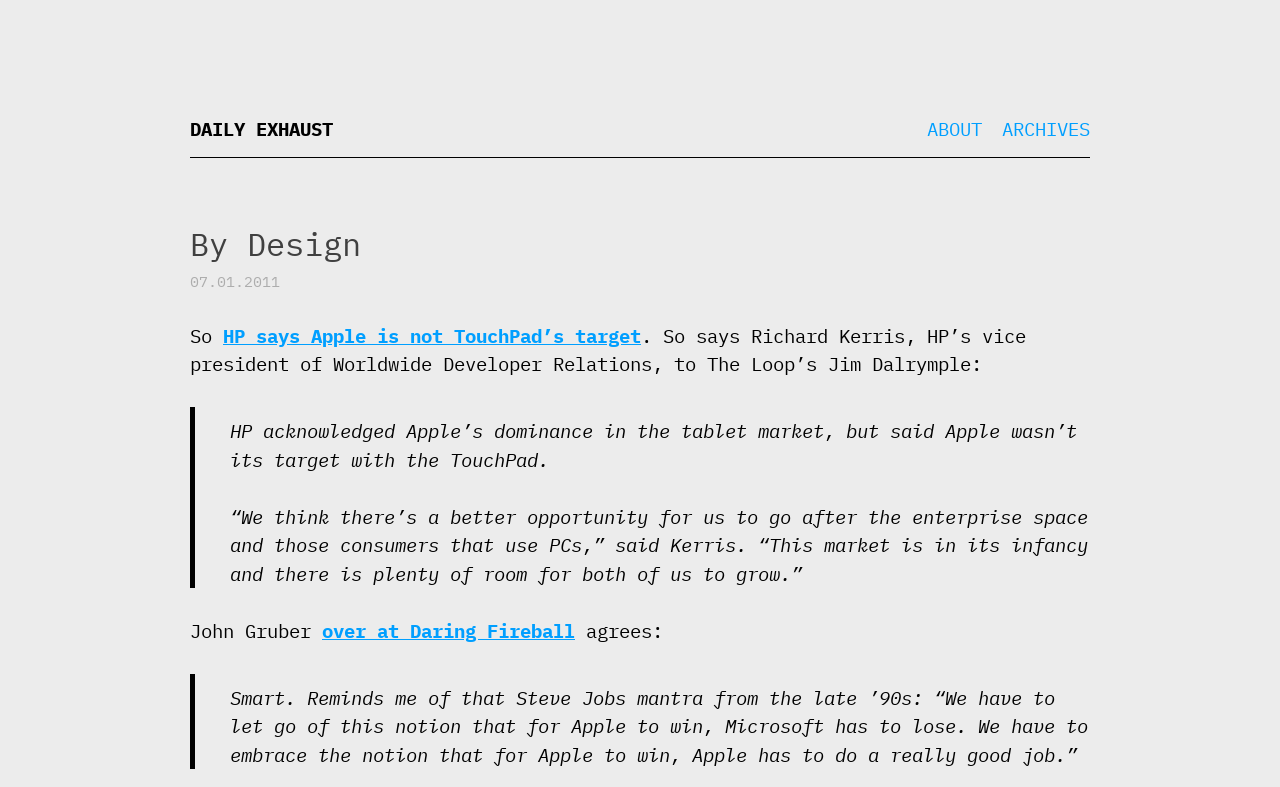What is the name of the blog mentioned in the article?
Using the visual information, answer the question in a single word or phrase.

Daring Fireball